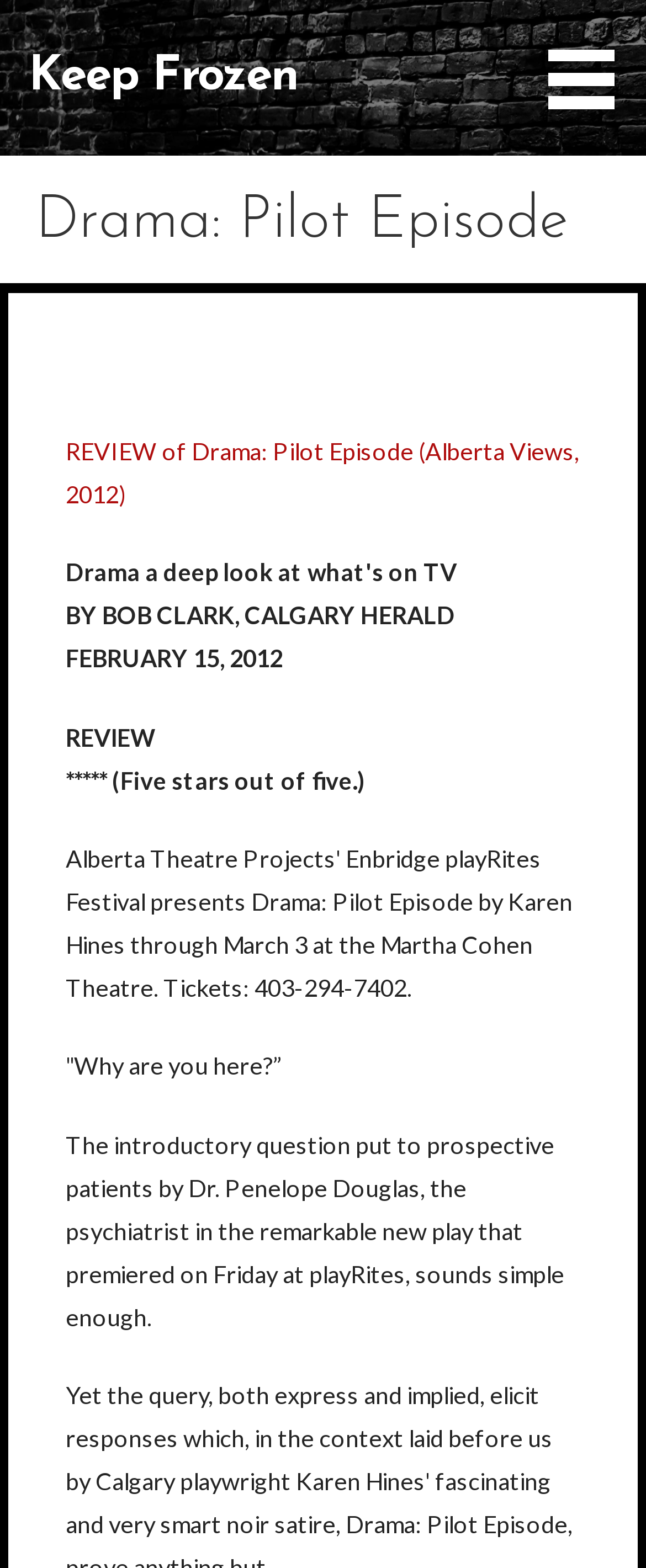What is the rating of the drama? From the image, respond with a single word or brief phrase.

Five stars